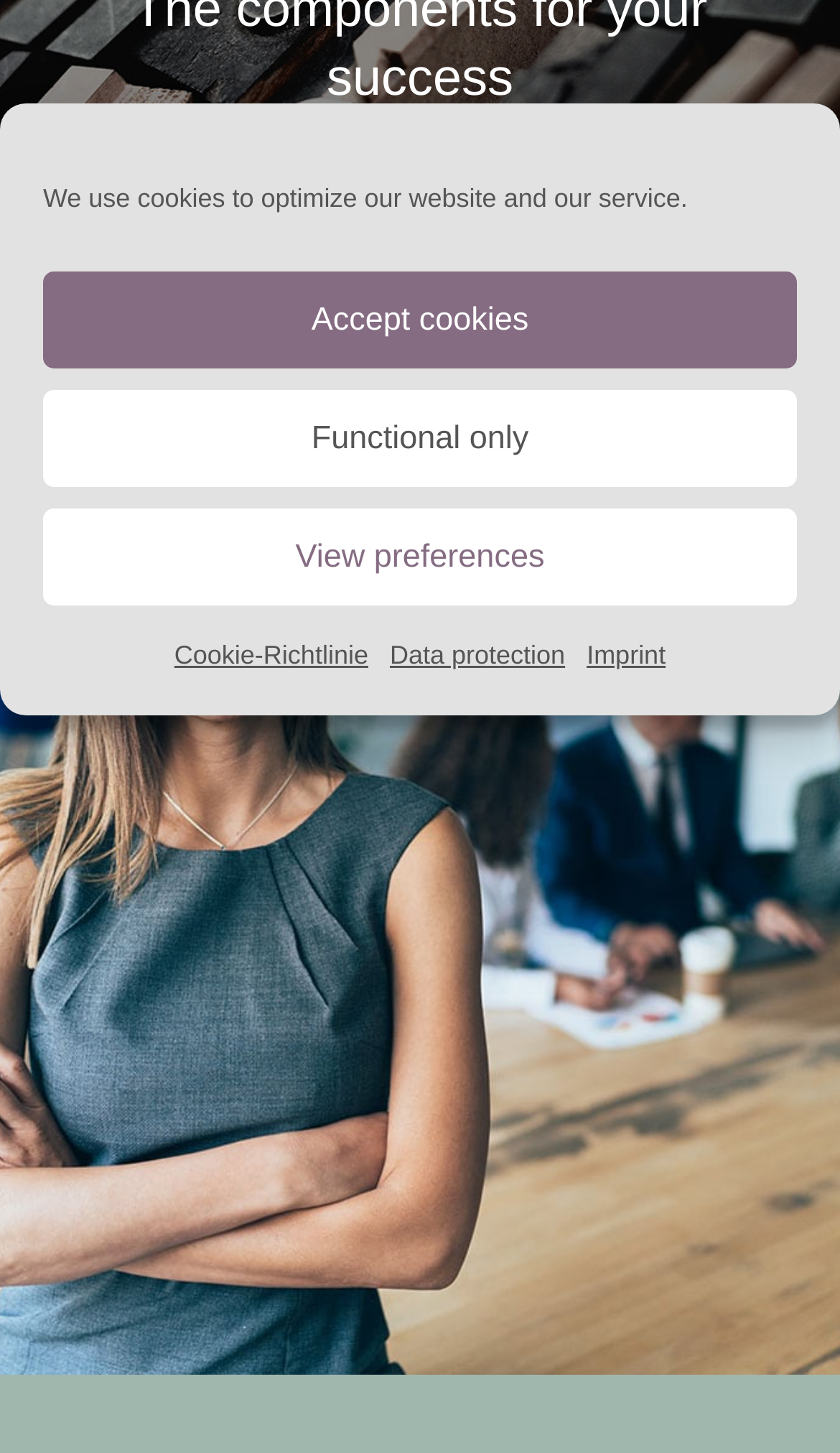Using the description: "View preferences", determine the UI element's bounding box coordinates. Ensure the coordinates are in the format of four float numbers between 0 and 1, i.e., [left, top, right, bottom].

[0.051, 0.35, 0.949, 0.417]